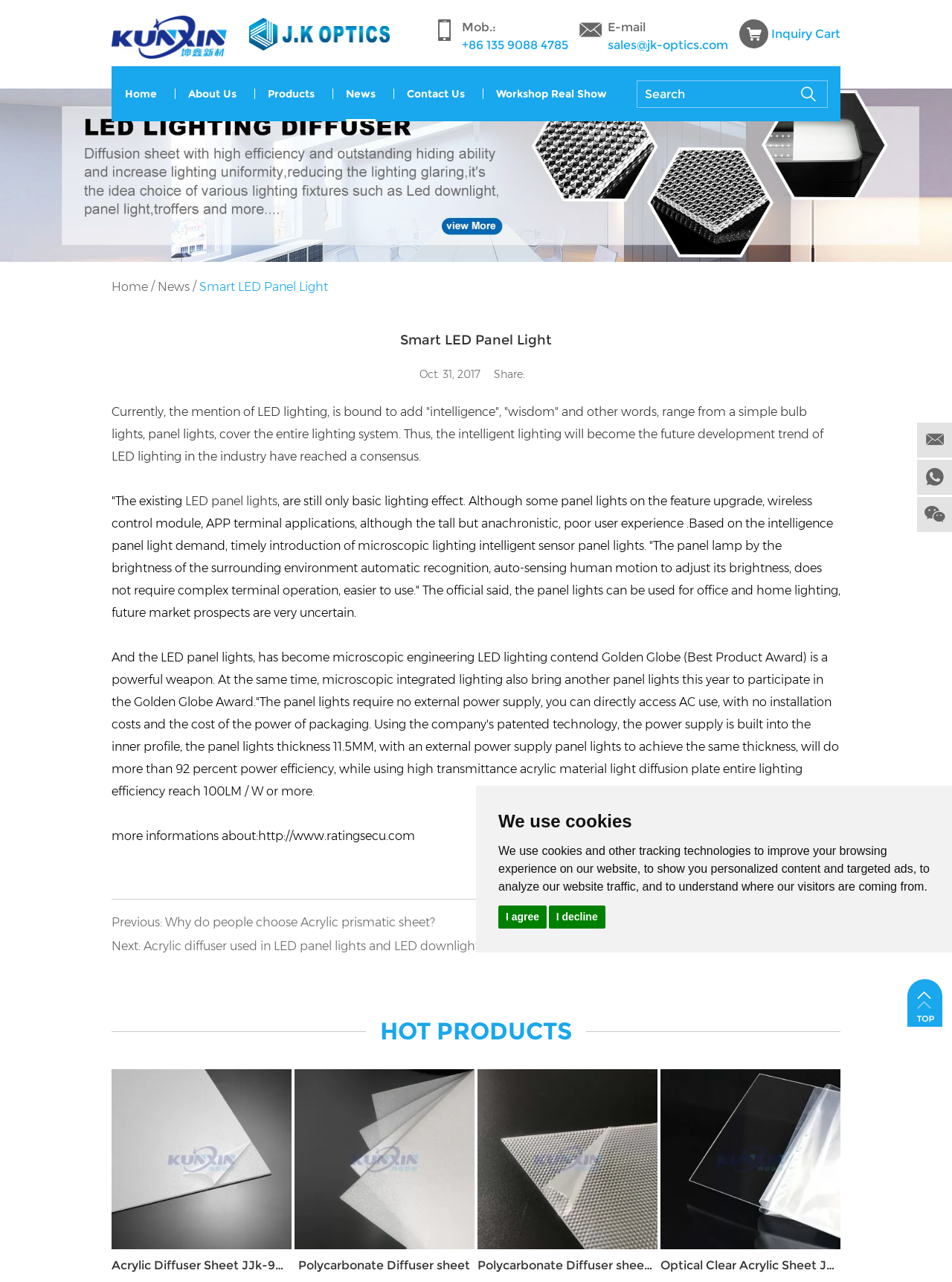Please answer the following question as detailed as possible based on the image: 
What is the product category at the bottom of the webpage?

I found the product category by looking at the bottom of the webpage, where there are several links and images of products. The category title 'HOT PRODUCTS' is displayed above the product links and images.